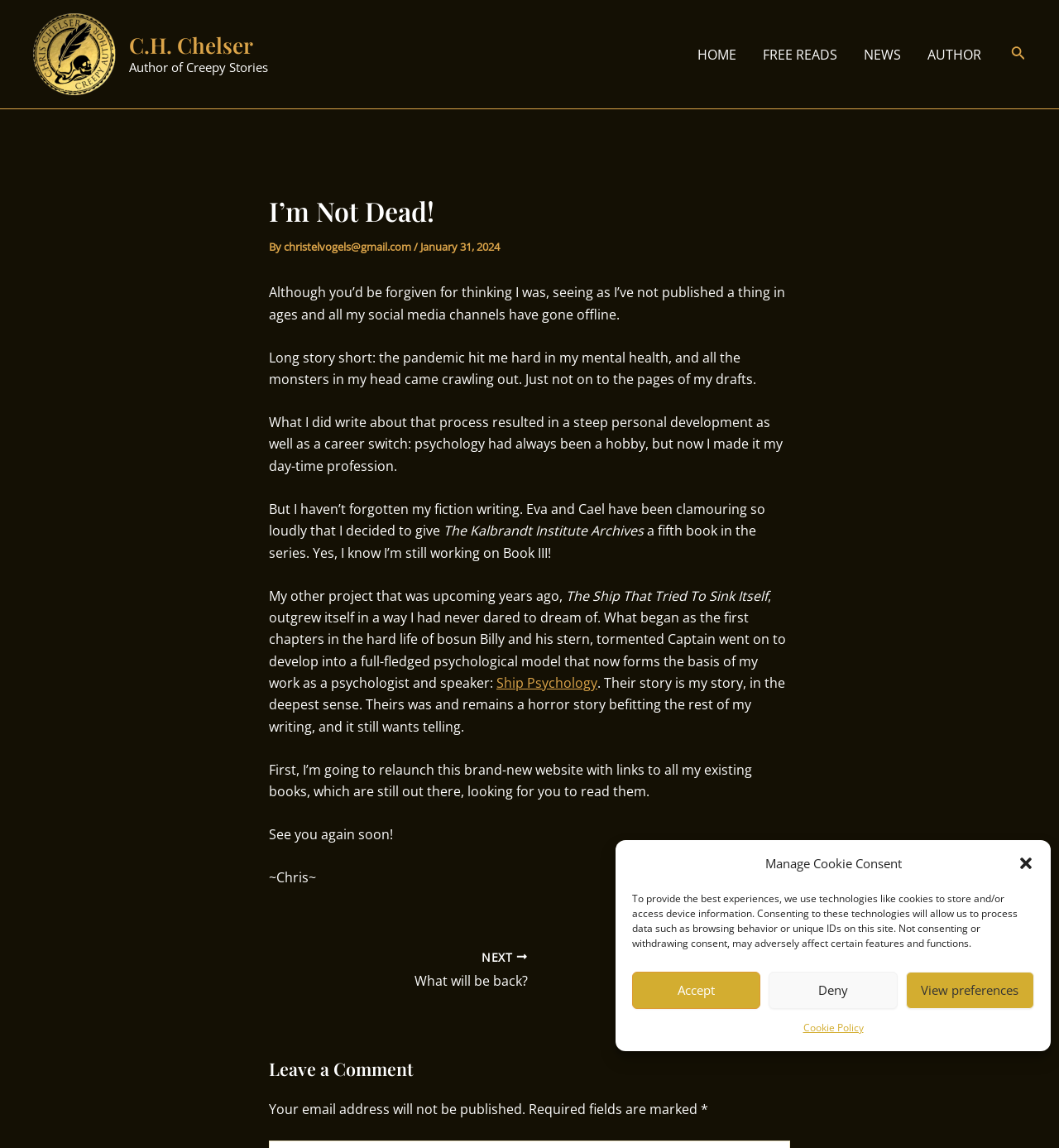Answer succinctly with a single word or phrase:
What is the name of the book series mentioned?

The Kalbrandt Institute Archives